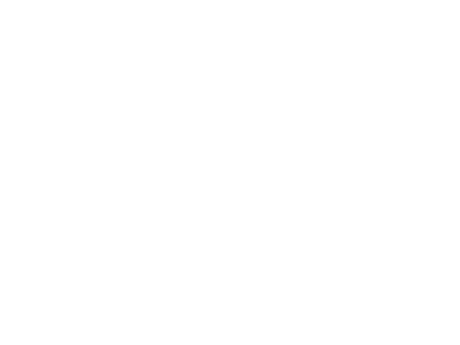Explain the content of the image in detail.

This image showcases a stylish Men's AFL Training Top, featured prominently on a sports apparel website. The garment is designed with a focus on comfort and performance, making it ideal for athletes and casual wear alike. It reflects a modern aesthetic with a sleek silhouette and high-quality fabric, embodying both functionality and style. 

The product emphasizes premium feel and exceptional durability, appealing to brands that prioritize quality in their custom uniforms. With options for various fabric materials and collar styles, this training top can be tailored to meet specific preferences, potentially enhancing team spirit and identity. 

Additionally, the offering includes unique customization options, as well as the availability of graphic design services, making it a versatile choice for any sporting team. The image captures the essence of performance wear, making it a perfect addition for any sportswear collection.